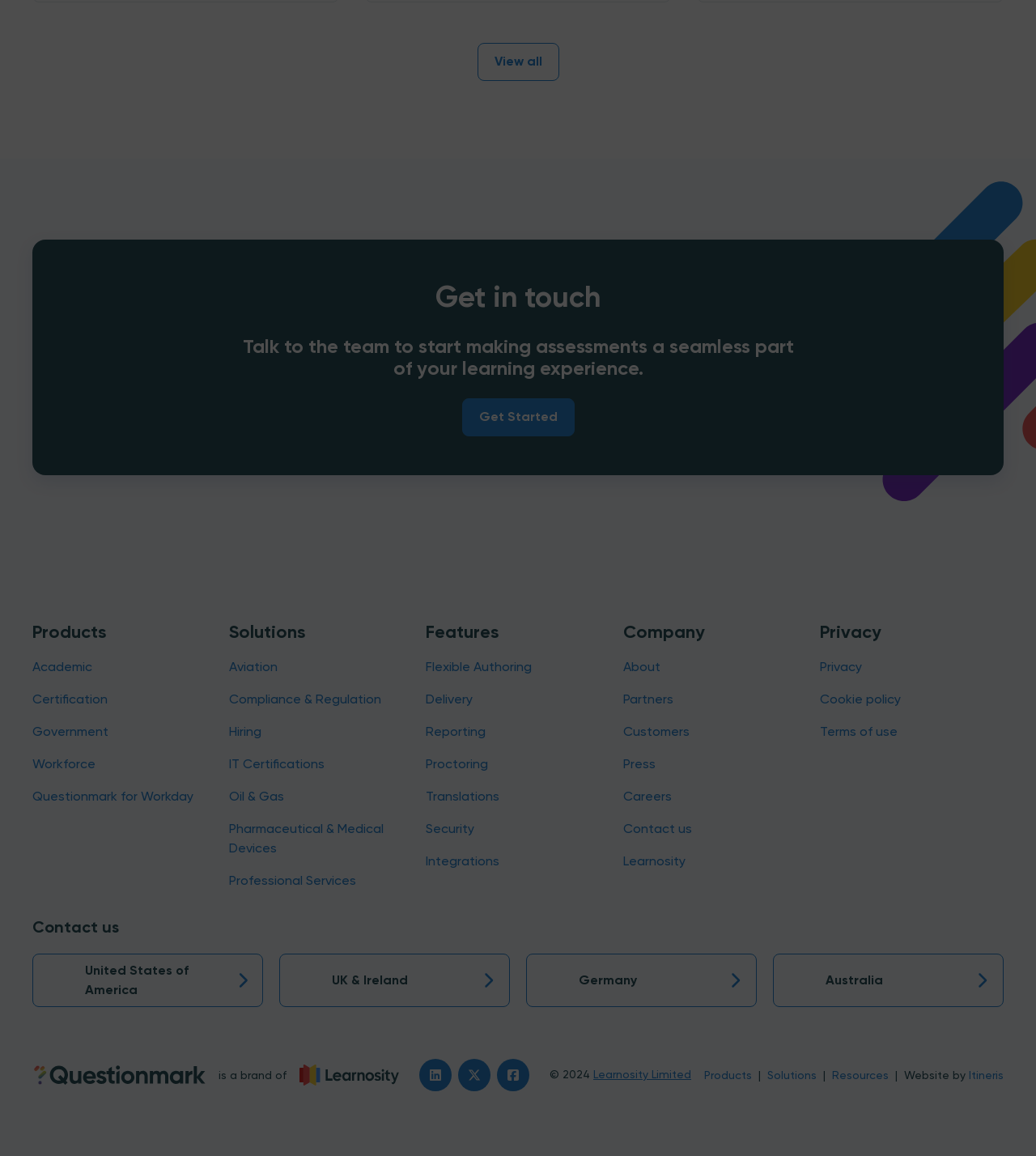What is the last link in the 'Company' section?
We need a detailed and meticulous answer to the question.

I looked at the 'Company' section and found that the last link is 'Careers', which is located below the links 'About', 'Partners', 'Customers', 'Press', and 'Contact us'.